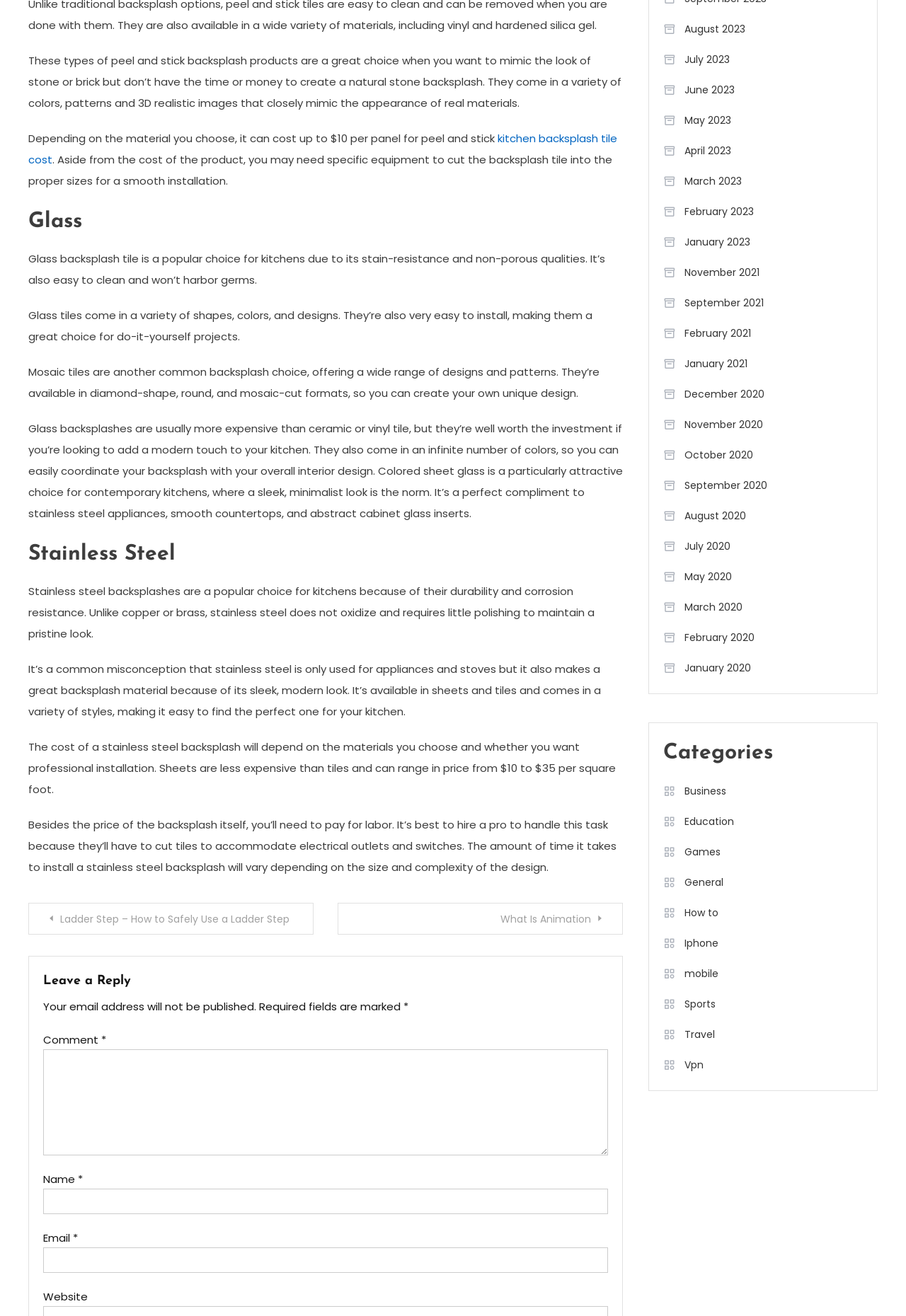Please examine the image and answer the question with a detailed explanation:
What is the cost range of stainless steel backsplash sheets?

The webpage states that the cost of a stainless steel backsplash will depend on the materials chosen, and sheets are less expensive than tiles, ranging in price from $10 to $35 per square foot.